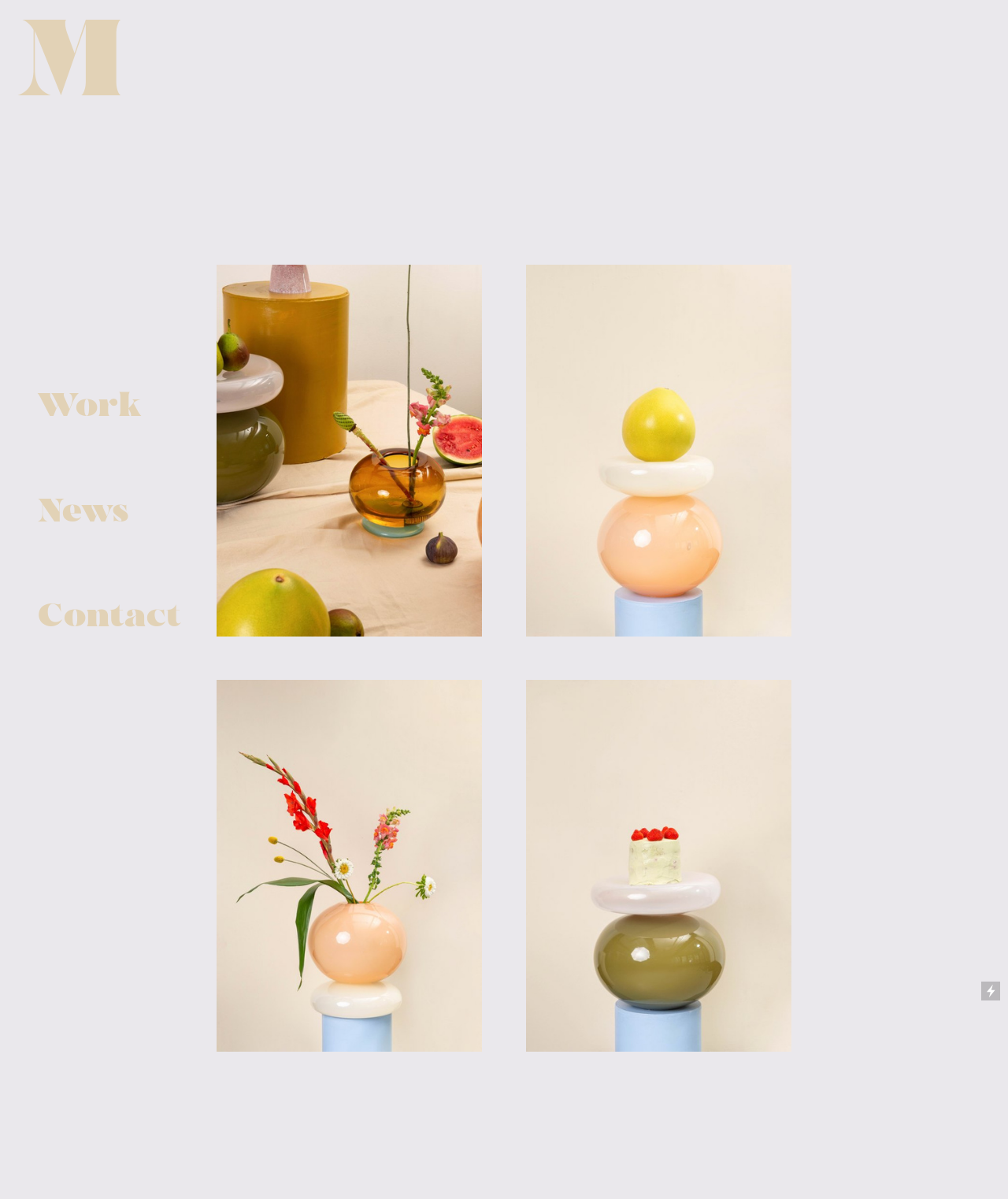Locate the UI element that matches the description News in the webpage screenshot. Return the bounding box coordinates in the format (top-left x, top-left y, bottom-right x, bottom-right y), with values ranging from 0 to 1.

[0.037, 0.407, 0.763, 0.463]